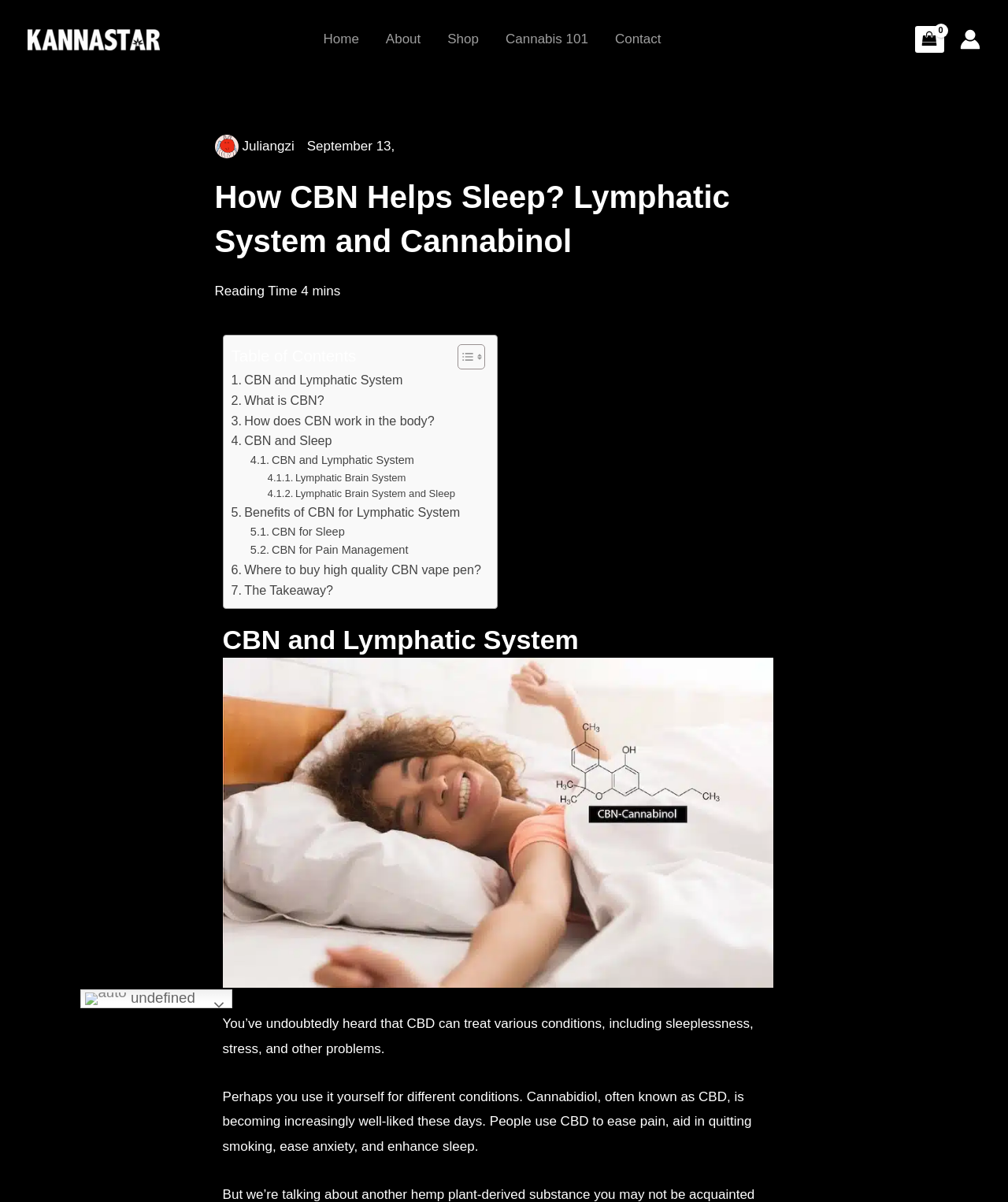Provide your answer to the question using just one word or phrase: What is the image above the heading 'CBN and Lymphatic System'?

CBN helps sleep